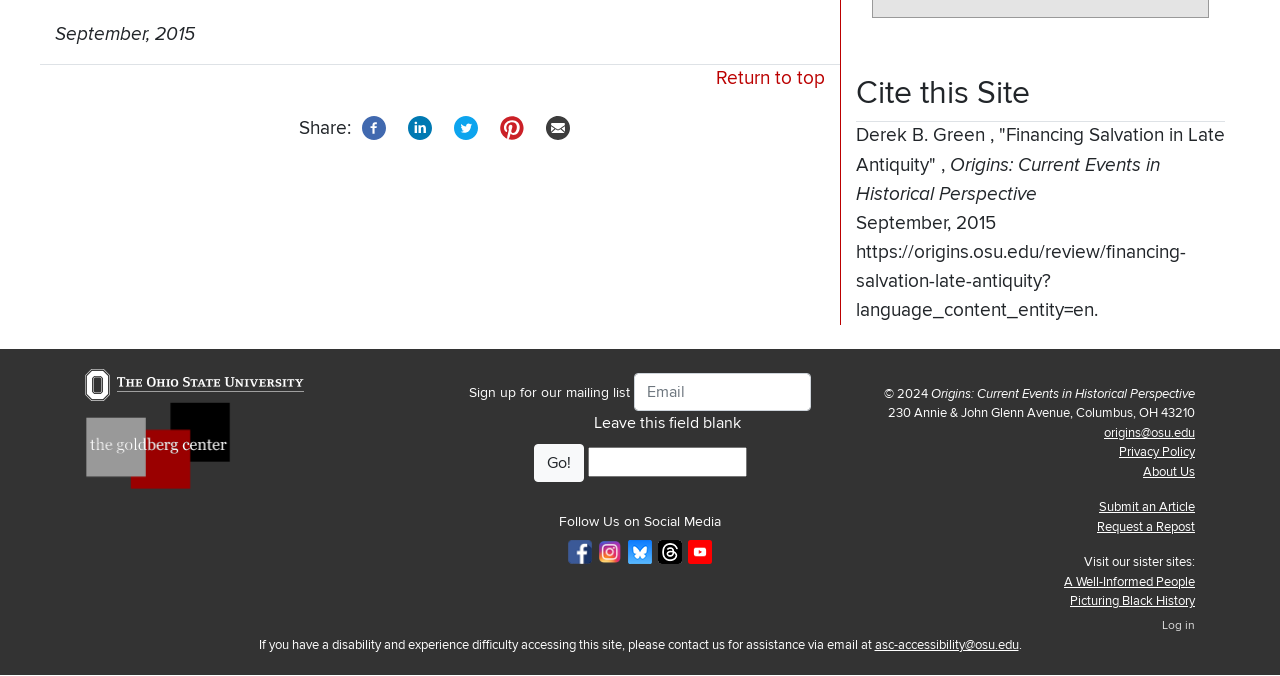Please identify the bounding box coordinates of the clickable region that I should interact with to perform the following instruction: "Click on Go!". The coordinates should be expressed as four float numbers between 0 and 1, i.e., [left, top, right, bottom].

[0.417, 0.656, 0.456, 0.713]